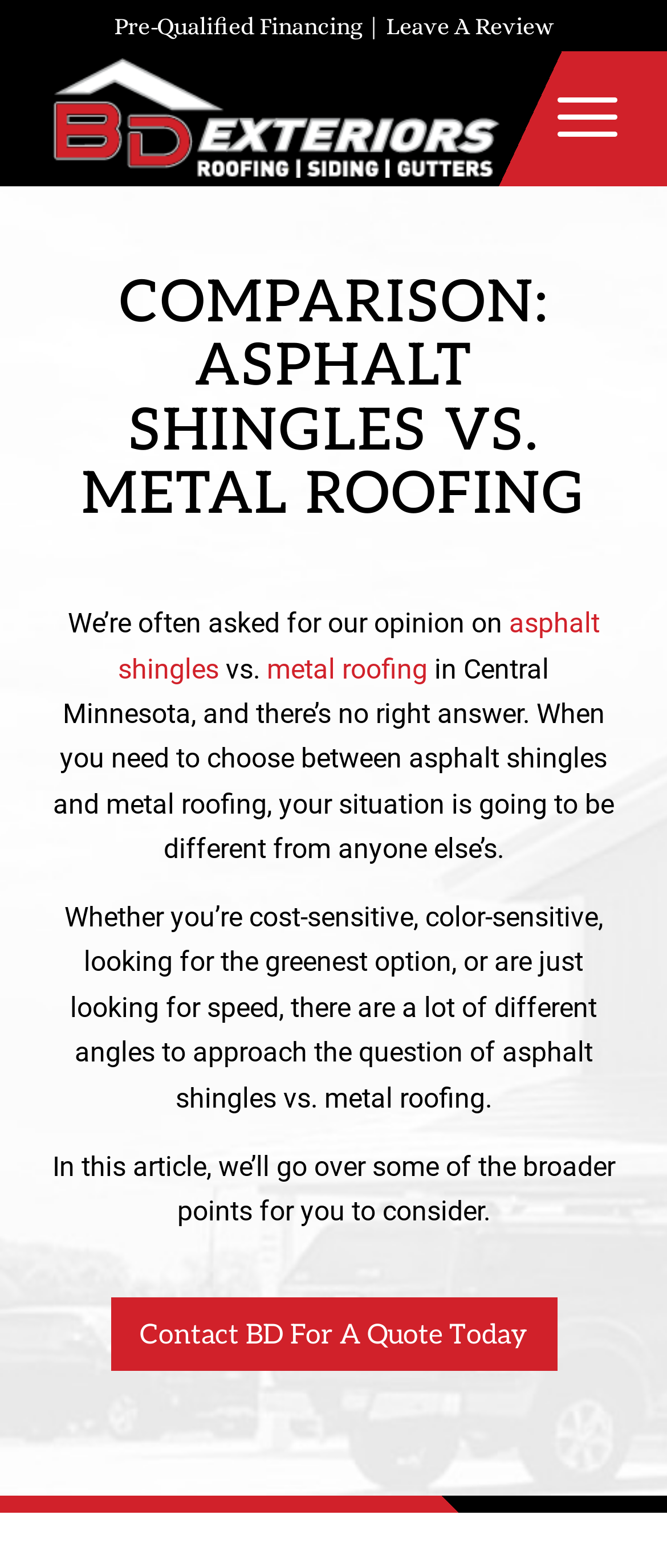Bounding box coordinates must be specified in the format (top-left x, top-left y, bottom-right x, bottom-right y). All values should be floating point numbers between 0 and 1. What are the bounding box coordinates of the UI element described as: asphalt shingles

[0.177, 0.387, 0.899, 0.437]